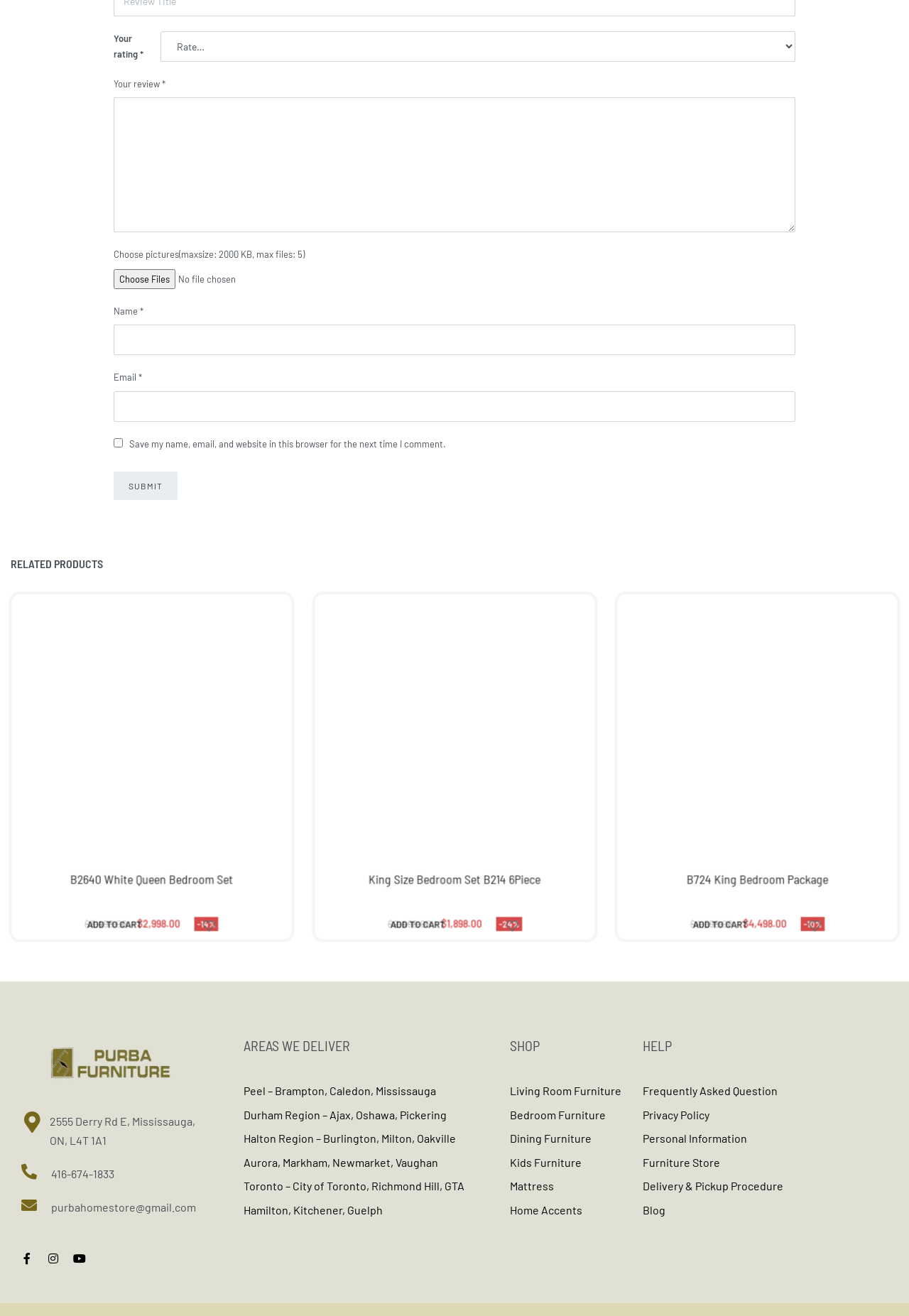Determine the bounding box coordinates for the UI element described. Format the coordinates as (top-left x, top-left y, bottom-right x, bottom-right y) and ensure all values are between 0 and 1. Element description: parent_node: Email * name="email"

[0.125, 0.297, 0.875, 0.32]